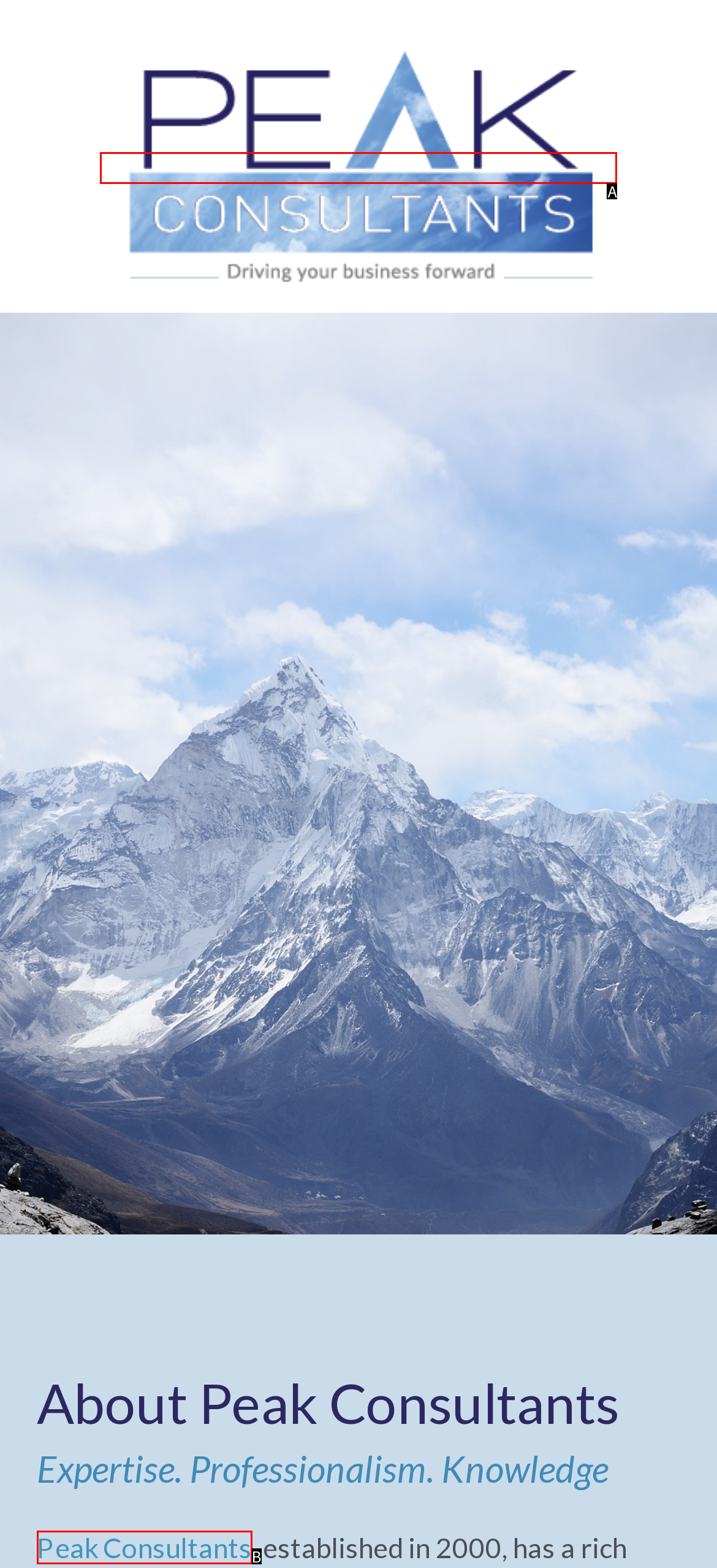Refer to the element description: Pressbooks Directory and identify the matching HTML element. State your answer with the appropriate letter.

None